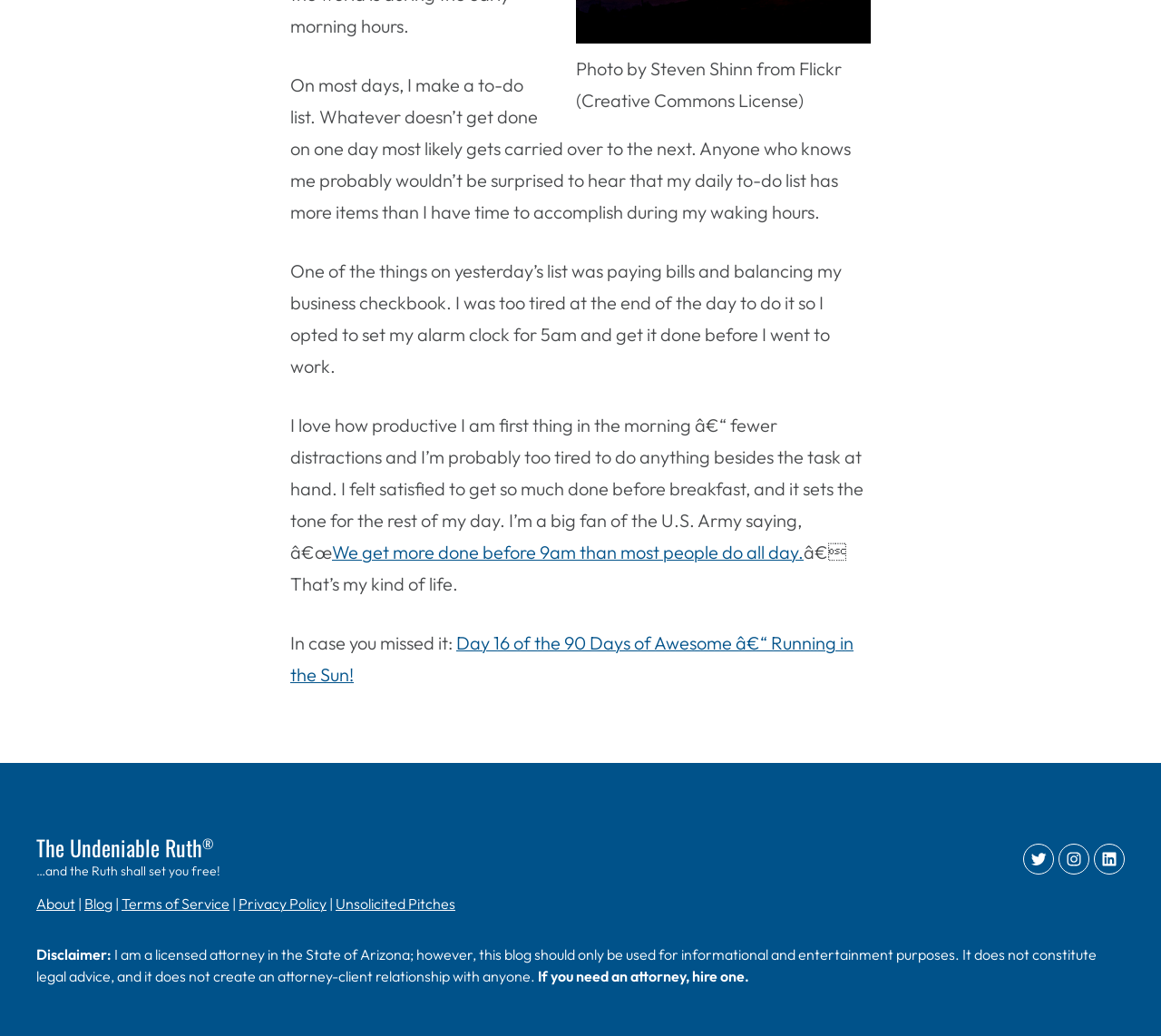Find the bounding box coordinates for the UI element that matches this description: "About".

[0.031, 0.864, 0.065, 0.881]